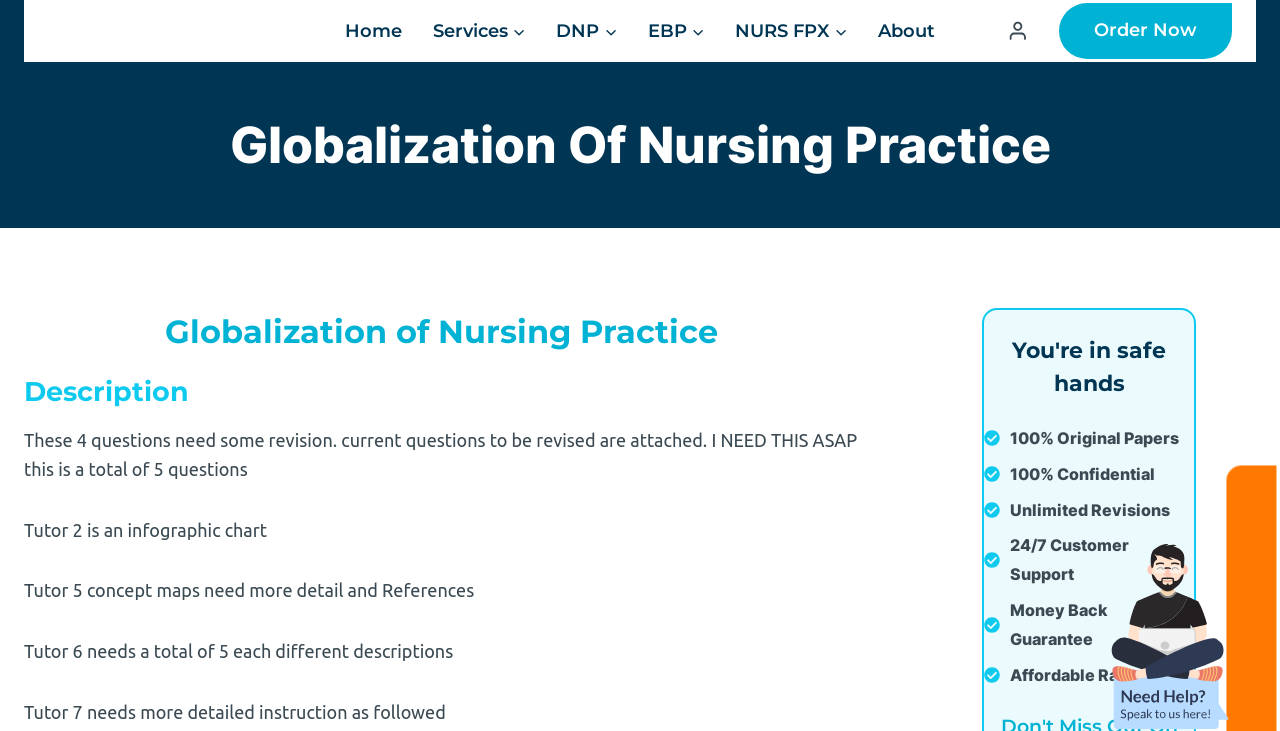What is the name of the nursing practice website?
Refer to the image and provide a one-word or short phrase answer.

Nursing Assignment Owl